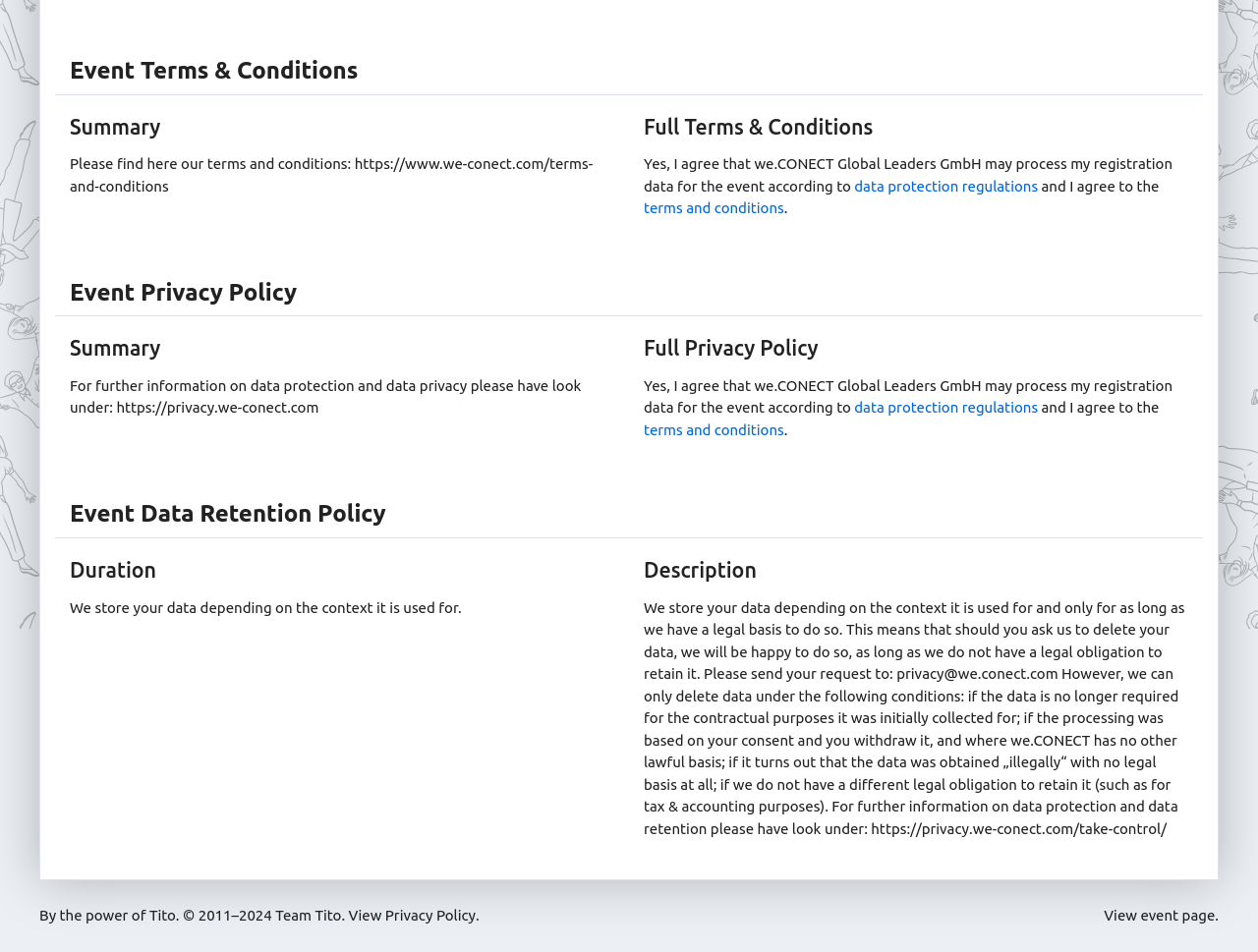Based on the element description: "terms and conditions", identify the bounding box coordinates for this UI element. The coordinates must be four float numbers between 0 and 1, listed as [left, top, right, bottom].

[0.512, 0.21, 0.623, 0.227]